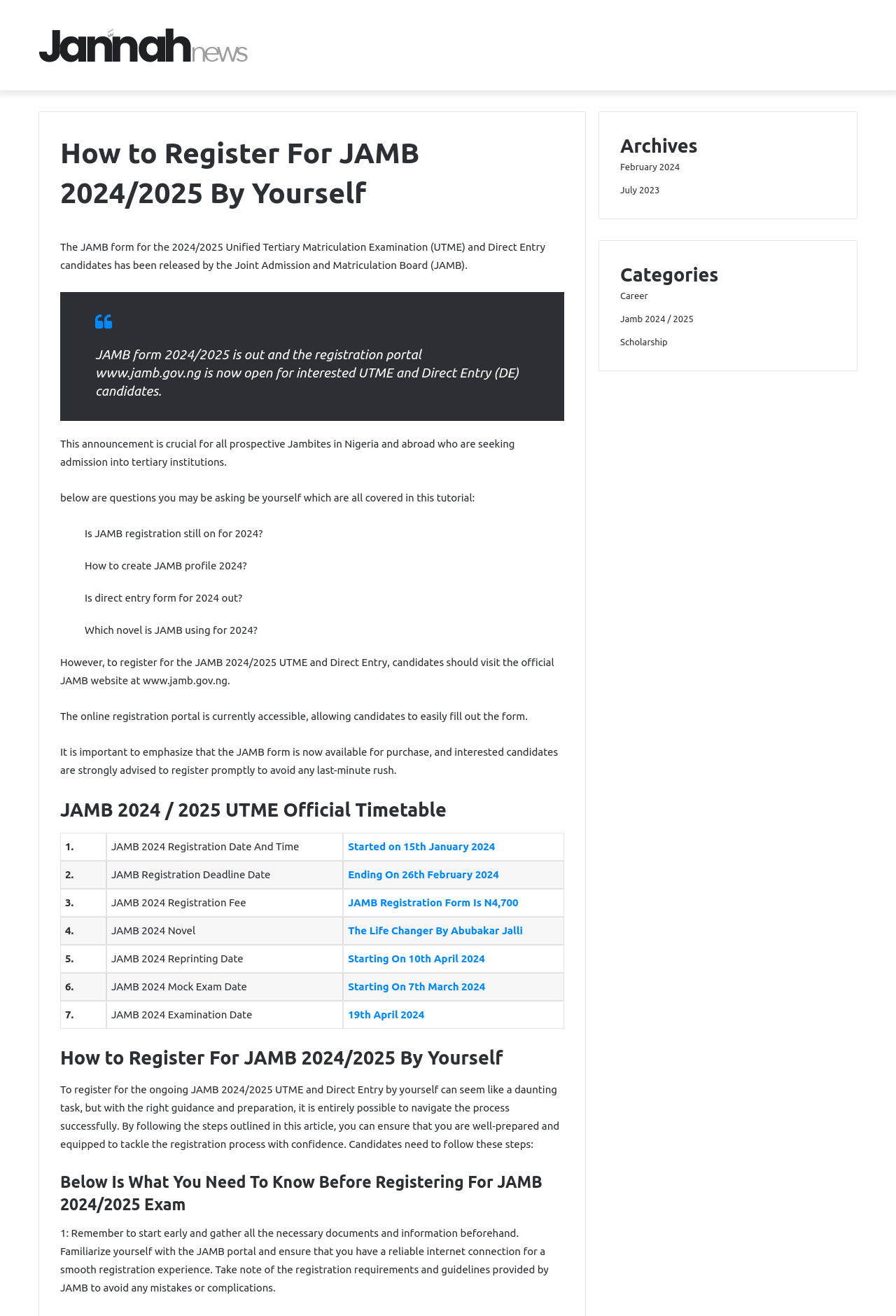Predict the bounding box coordinates of the area that should be clicked to accomplish the following instruction: "View 'JAMB 2024 / 2025 UTME Official Timetable'". The bounding box coordinates should consist of four float numbers between 0 and 1, i.e., [left, top, right, bottom].

[0.067, 0.606, 0.63, 0.626]